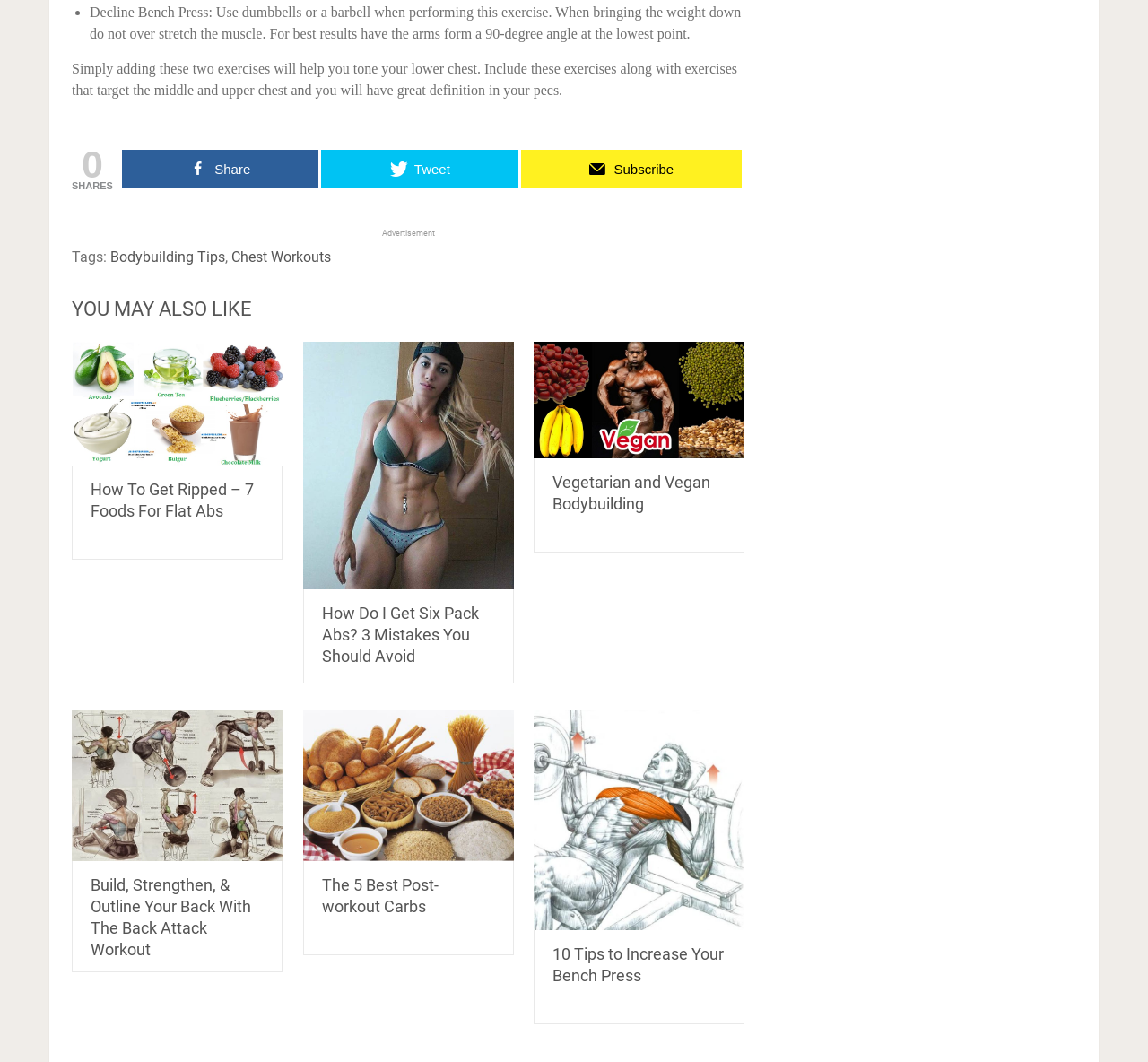Determine the bounding box coordinates of the clickable region to follow the instruction: "Share on Facebook".

None